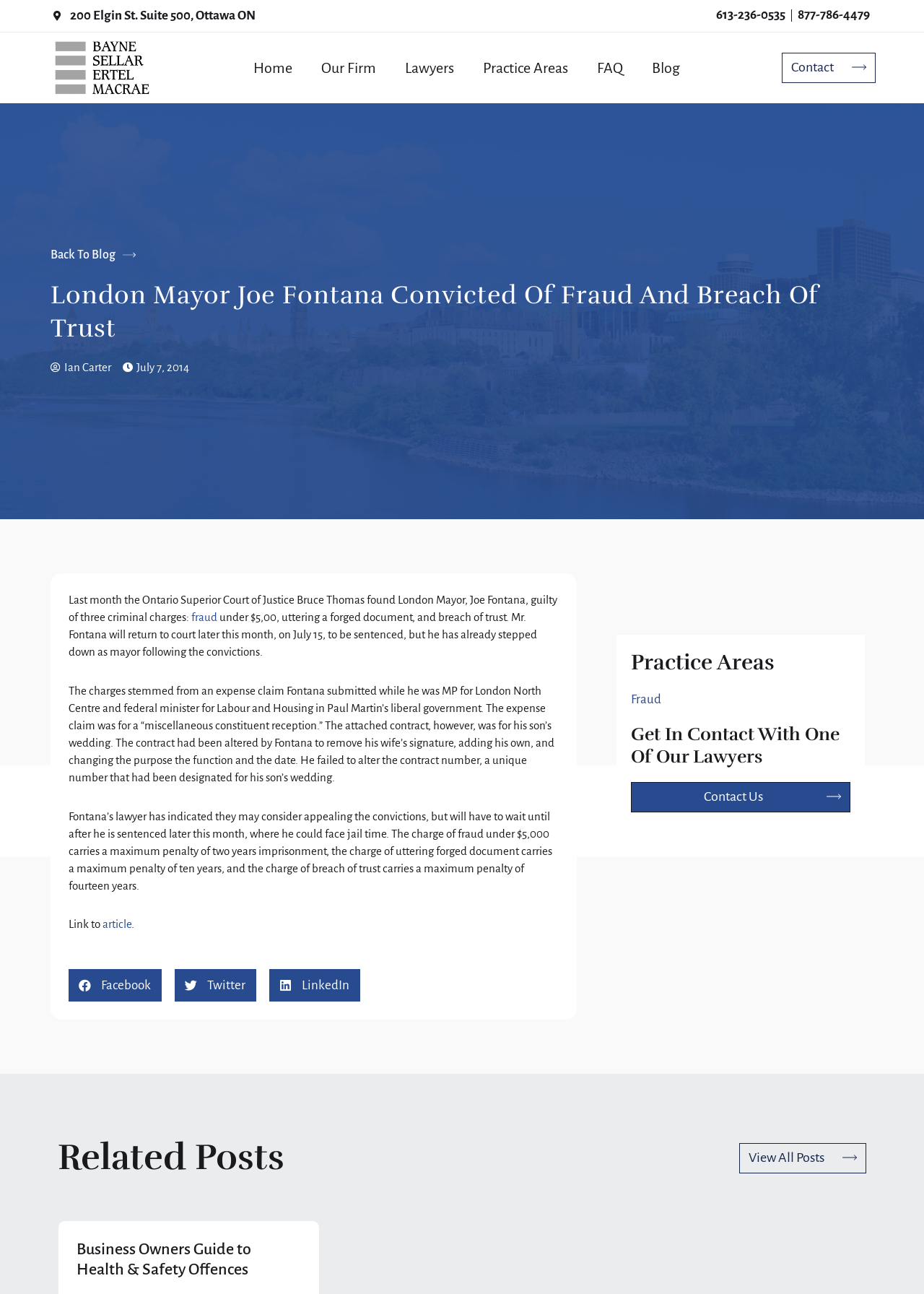Please specify the bounding box coordinates of the clickable region to carry out the following instruction: "Click the 'Contact Us' link". The coordinates should be four float numbers between 0 and 1, in the format [left, top, right, bottom].

[0.683, 0.604, 0.92, 0.628]